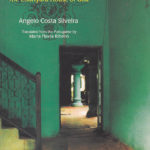Use the information in the screenshot to answer the question comprehensively: What is visible on the left side of the image?

According to the caption, a staircase is visible on the left side of the image, which leads to what appears to be a spacious hallway, subtly inviting the viewer into the scene.